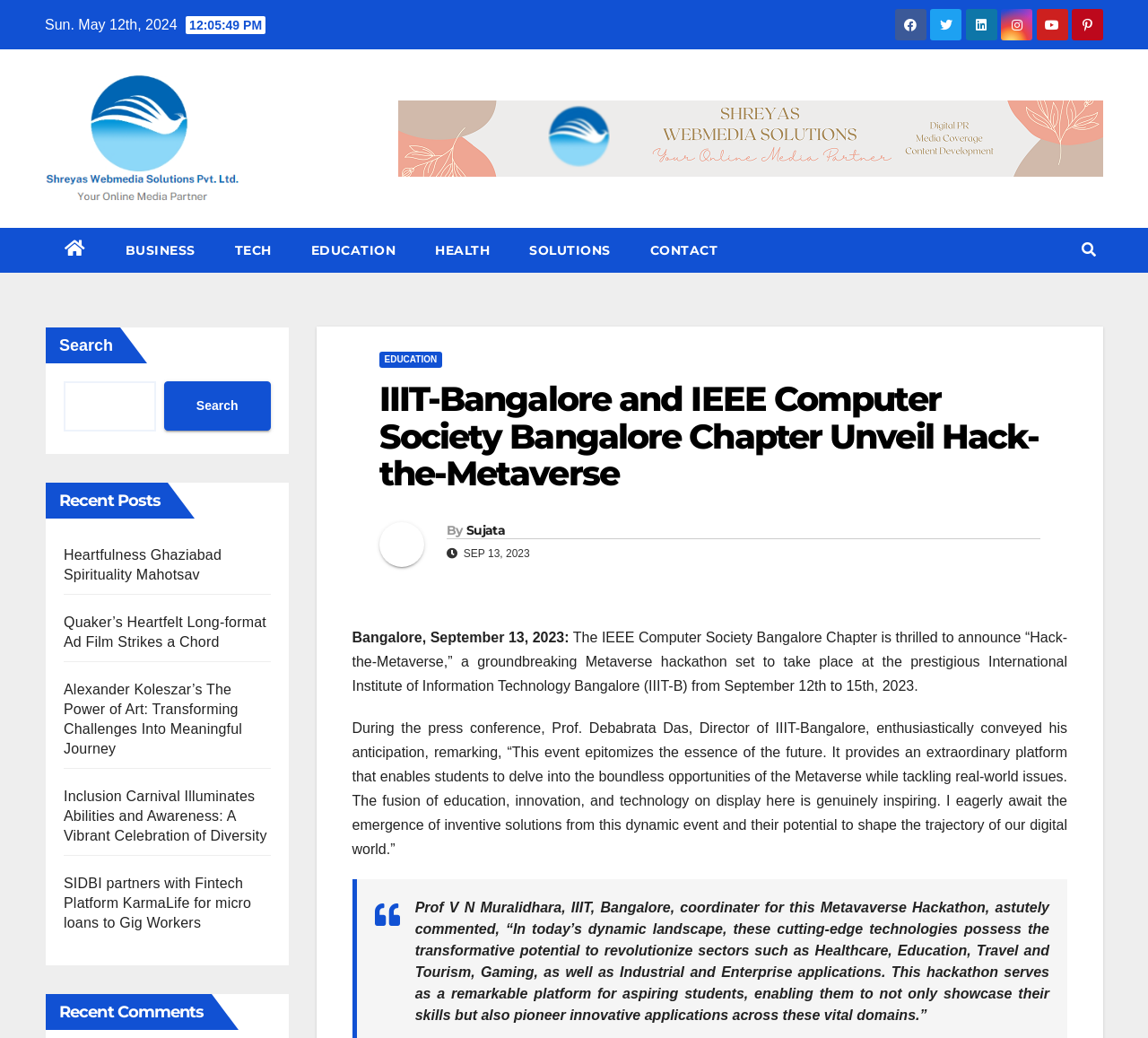Specify the bounding box coordinates of the element's region that should be clicked to achieve the following instruction: "Click on EDUCATION". The bounding box coordinates consist of four float numbers between 0 and 1, in the format [left, top, right, bottom].

[0.254, 0.219, 0.362, 0.263]